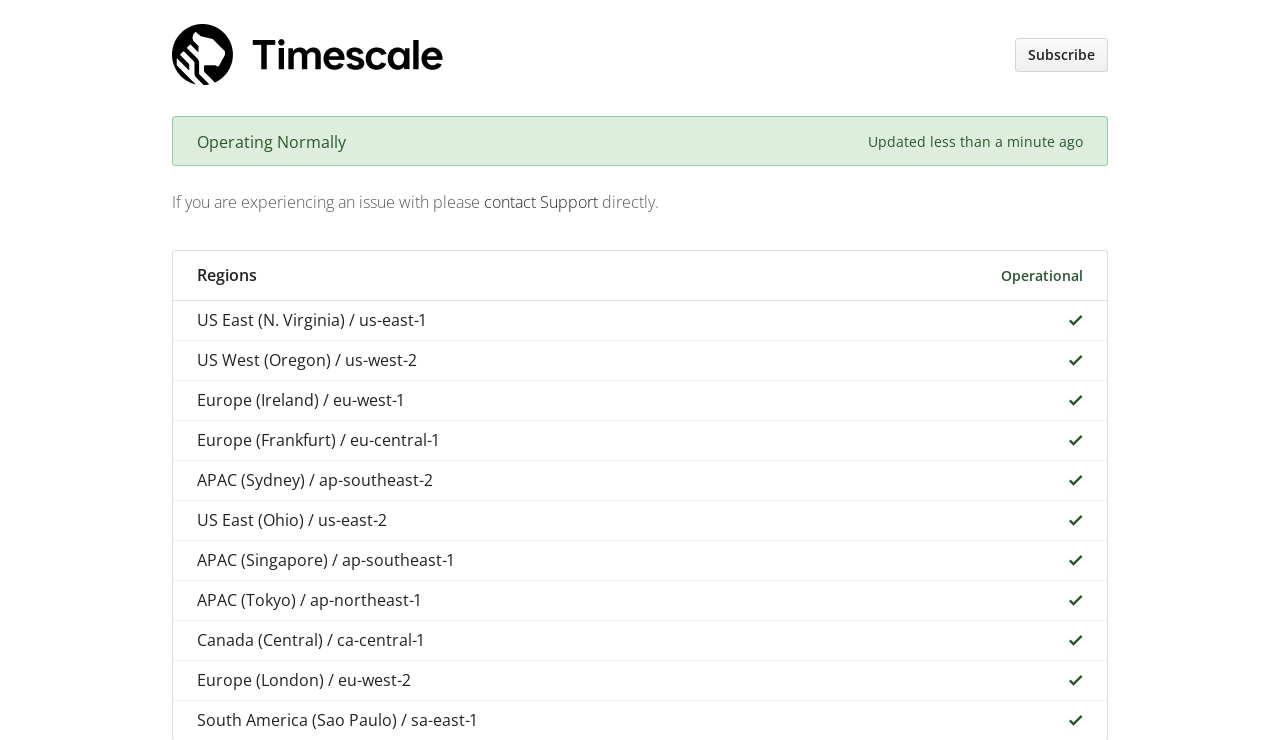Create an elaborate caption for the webpage.

The webpage is a status page for Timescale, displaying real-time and historical operational status. At the top left, there is a link to Timescale, accompanied by a Timescale logo image. On the top right, there is a "Subscribe" link. 

Below the top section, there is a complementary section that takes up most of the page. Within this section, there is a prominent "Operating Normally" status message. Next to it, there is a timestamp indicating when the status was last updated, which is less than a minute ago. 

Below the status message, there is a paragraph of text that says "If you are experiencing an issue with [Timescale], please contact Support directly." The "contact Support" text is a link. 

Further down, there is a header section labeled "Regions", accompanied by an "Operational" image. Below this header, there is a list of 10 regions, each with a link to a specific region (e.g., US East, US West, Europe, etc.) and an "Operational" image next to it. The regions are listed in a vertical column, taking up most of the page.